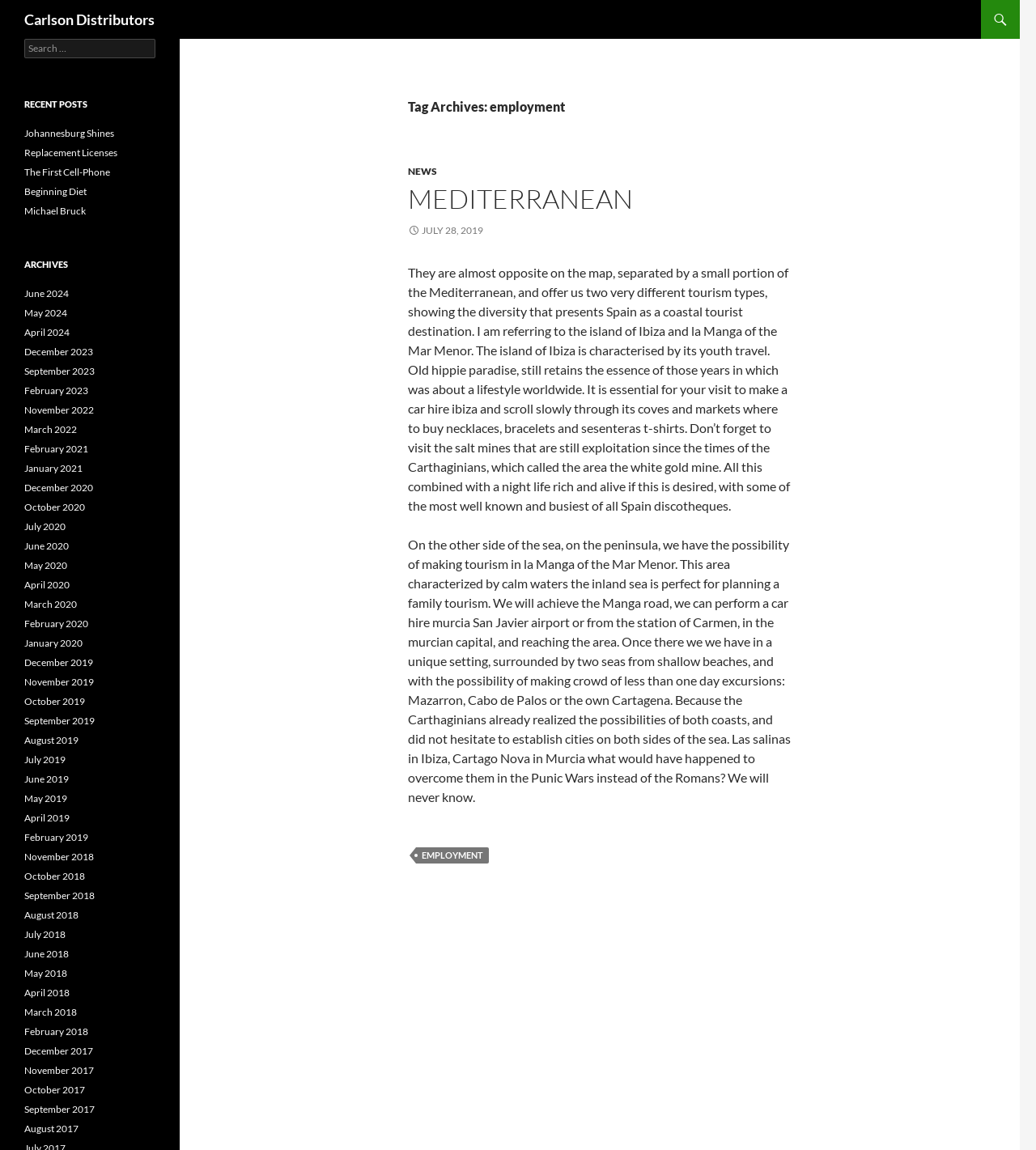Please specify the bounding box coordinates of the clickable region necessary for completing the following instruction: "Click the 'Services' link". The coordinates must consist of four float numbers between 0 and 1, i.e., [left, top, right, bottom].

None